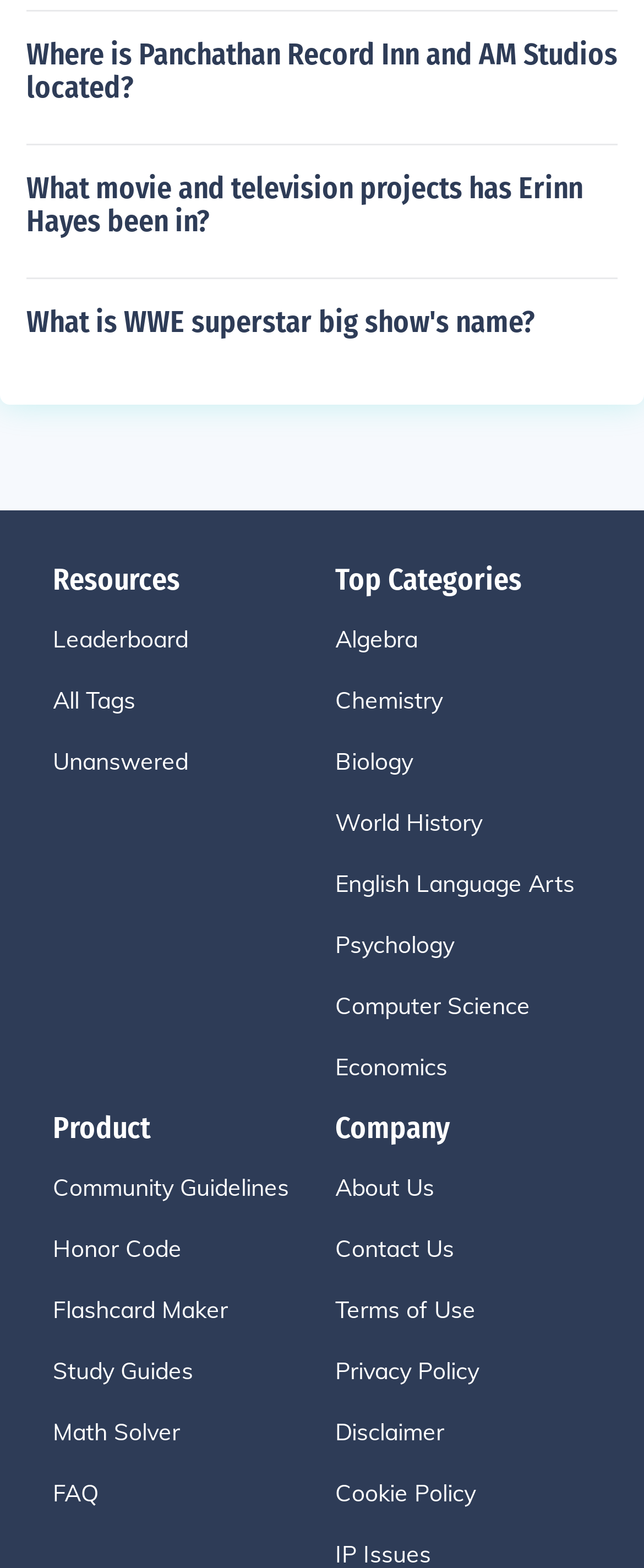What type of resources are listed under 'Resources'?
Please look at the screenshot and answer using one word or phrase.

Links